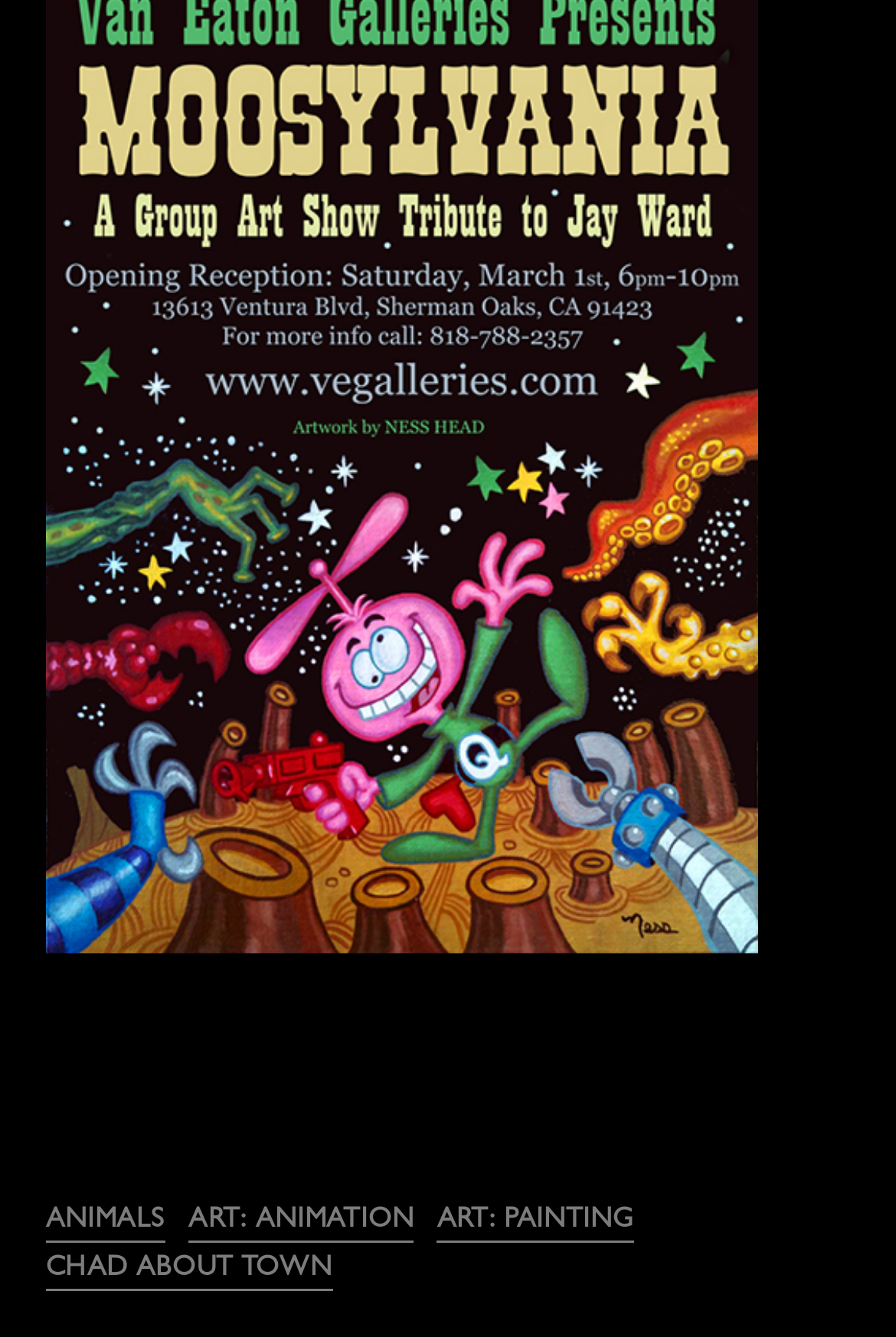Determine the bounding box coordinates for the UI element matching this description: "Animals".

[0.051, 0.901, 0.185, 0.929]